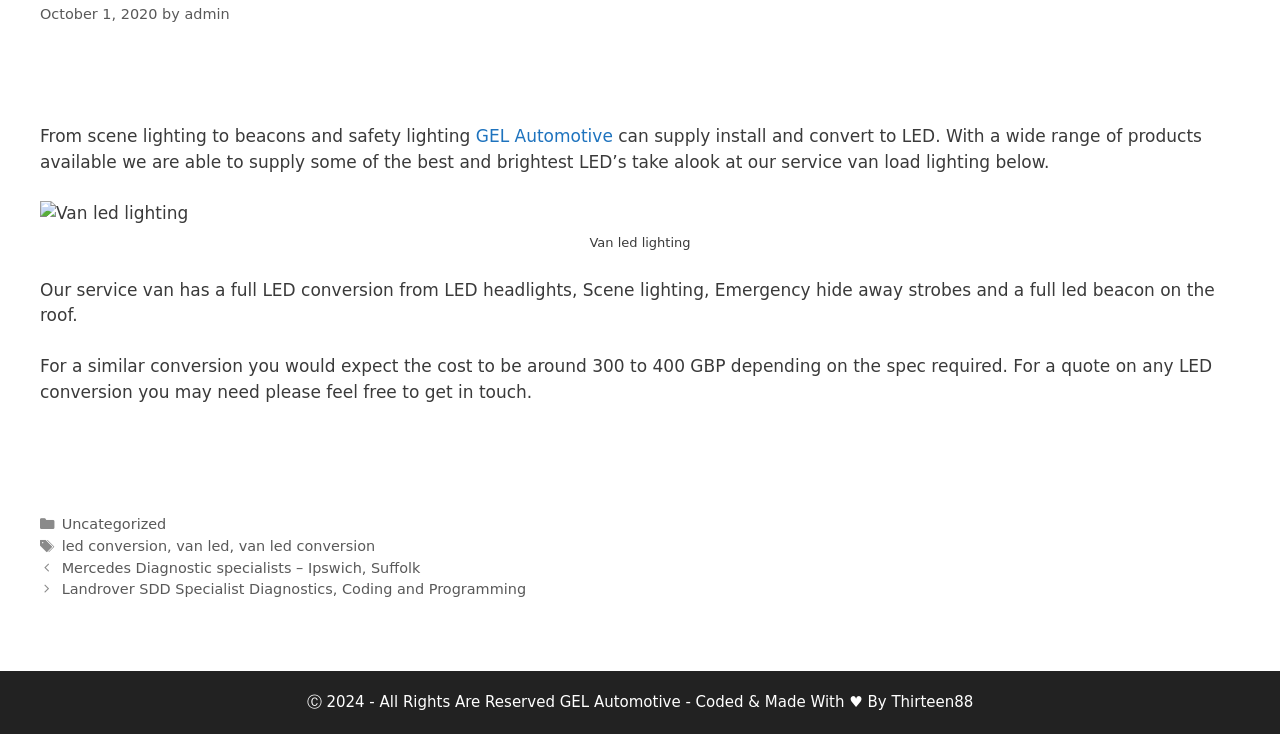Identify the bounding box coordinates of the region that needs to be clicked to carry out this instruction: "Check the website's copyright information". Provide these coordinates as four float numbers ranging from 0 to 1, i.e., [left, top, right, bottom].

[0.24, 0.944, 0.696, 0.969]